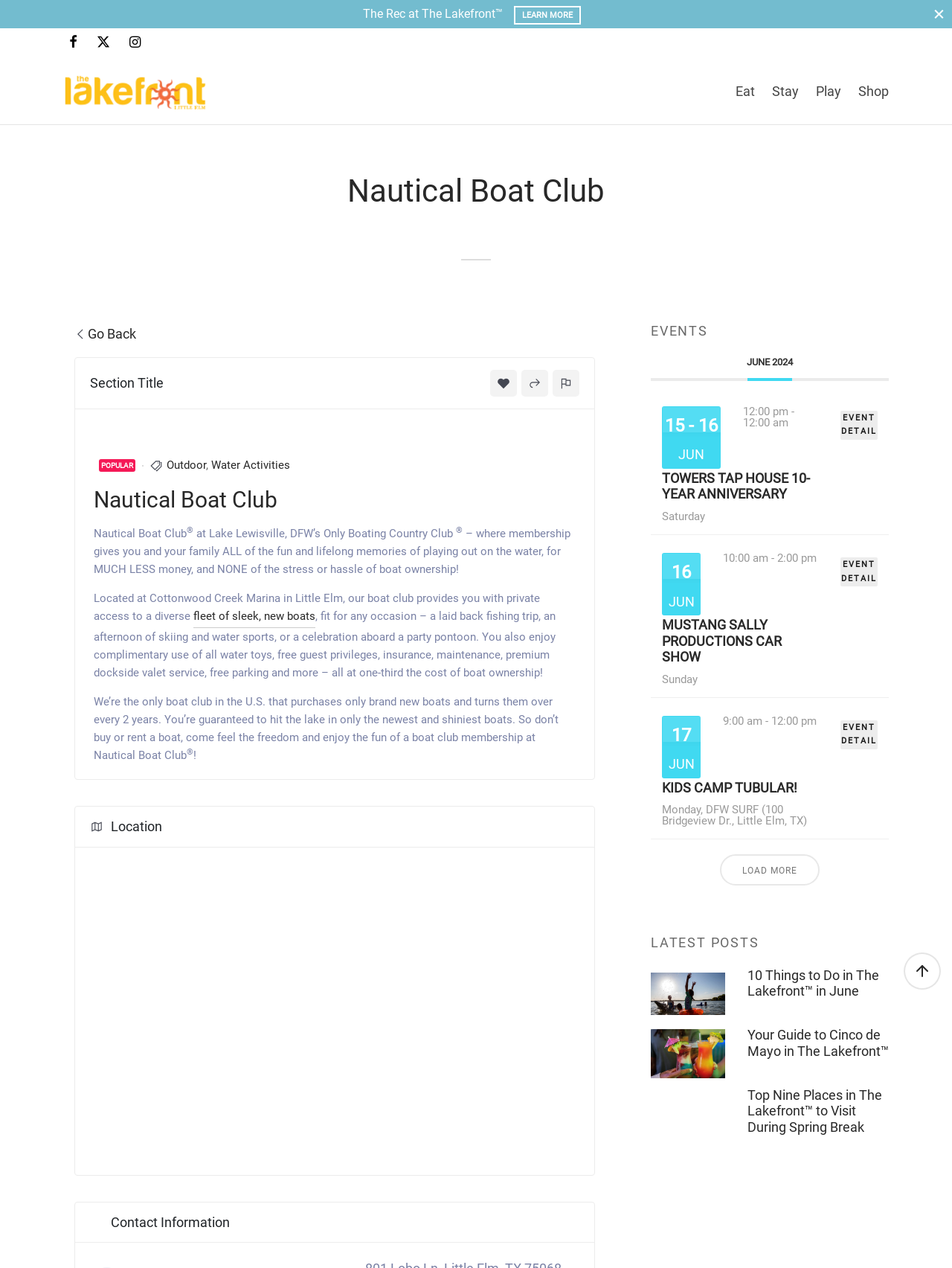Answer the following query with a single word or phrase:
What is the name of the boat club?

Nautical Boat Club